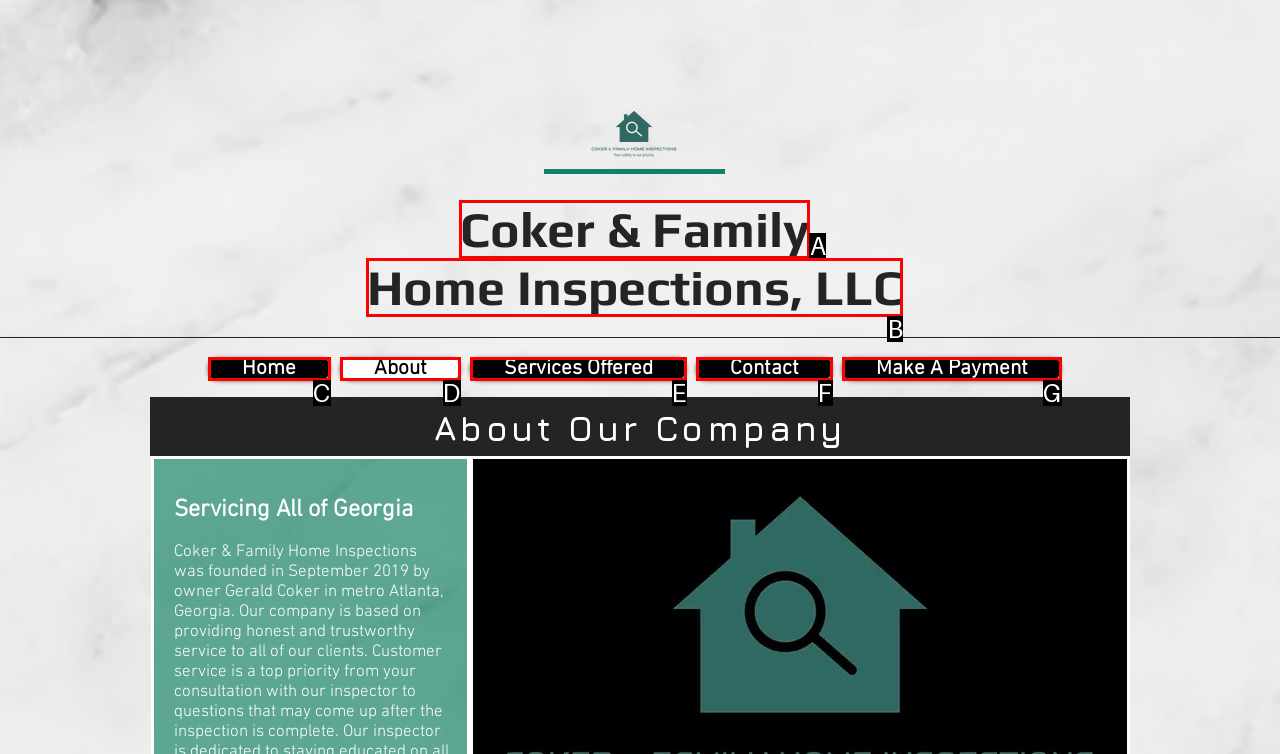Given the description: Services Offered, identify the matching option. Answer with the corresponding letter.

E